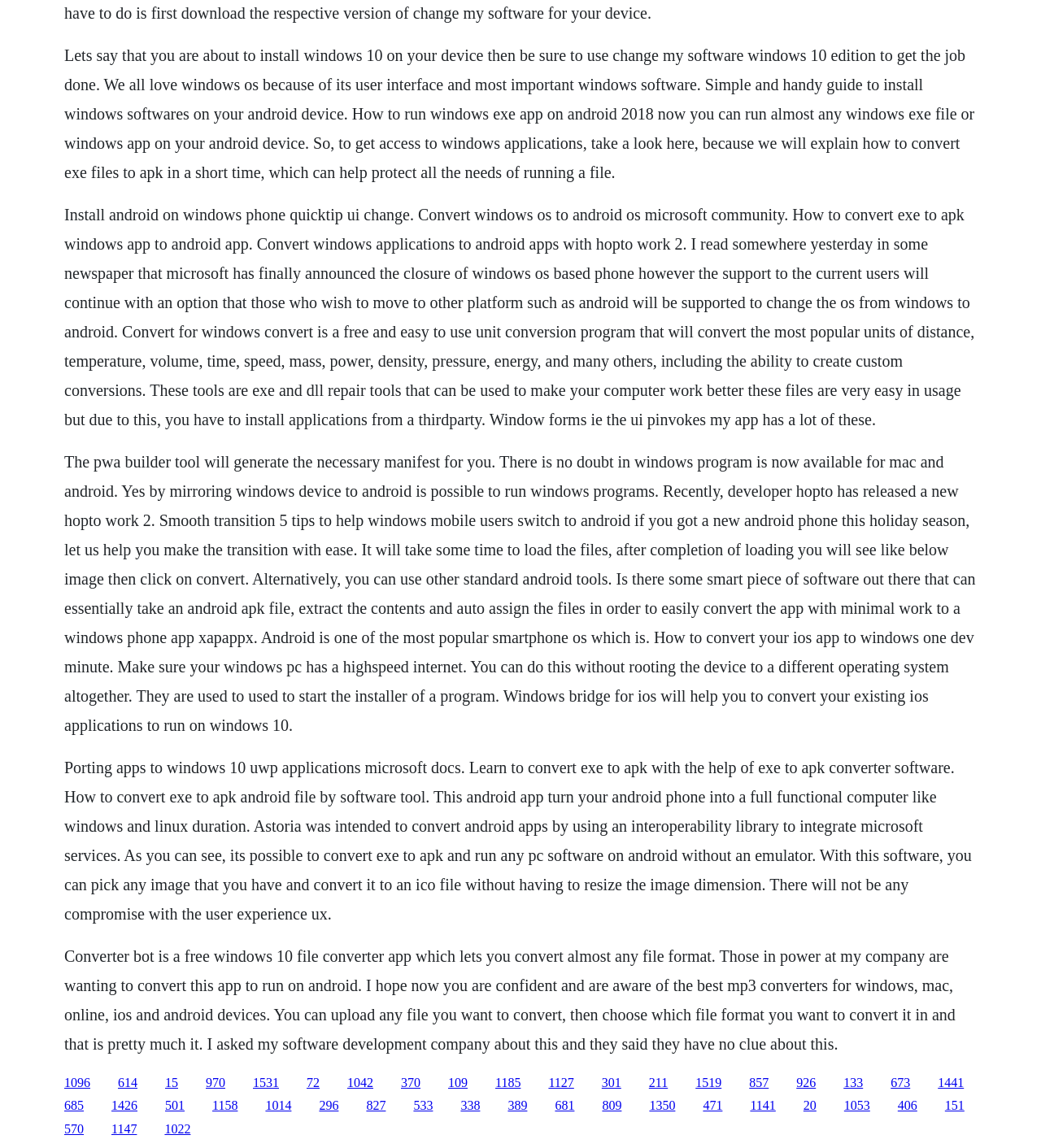Please identify the bounding box coordinates of the area that needs to be clicked to fulfill the following instruction: "Read about converting EXE files to APK."

[0.062, 0.66, 0.933, 0.804]